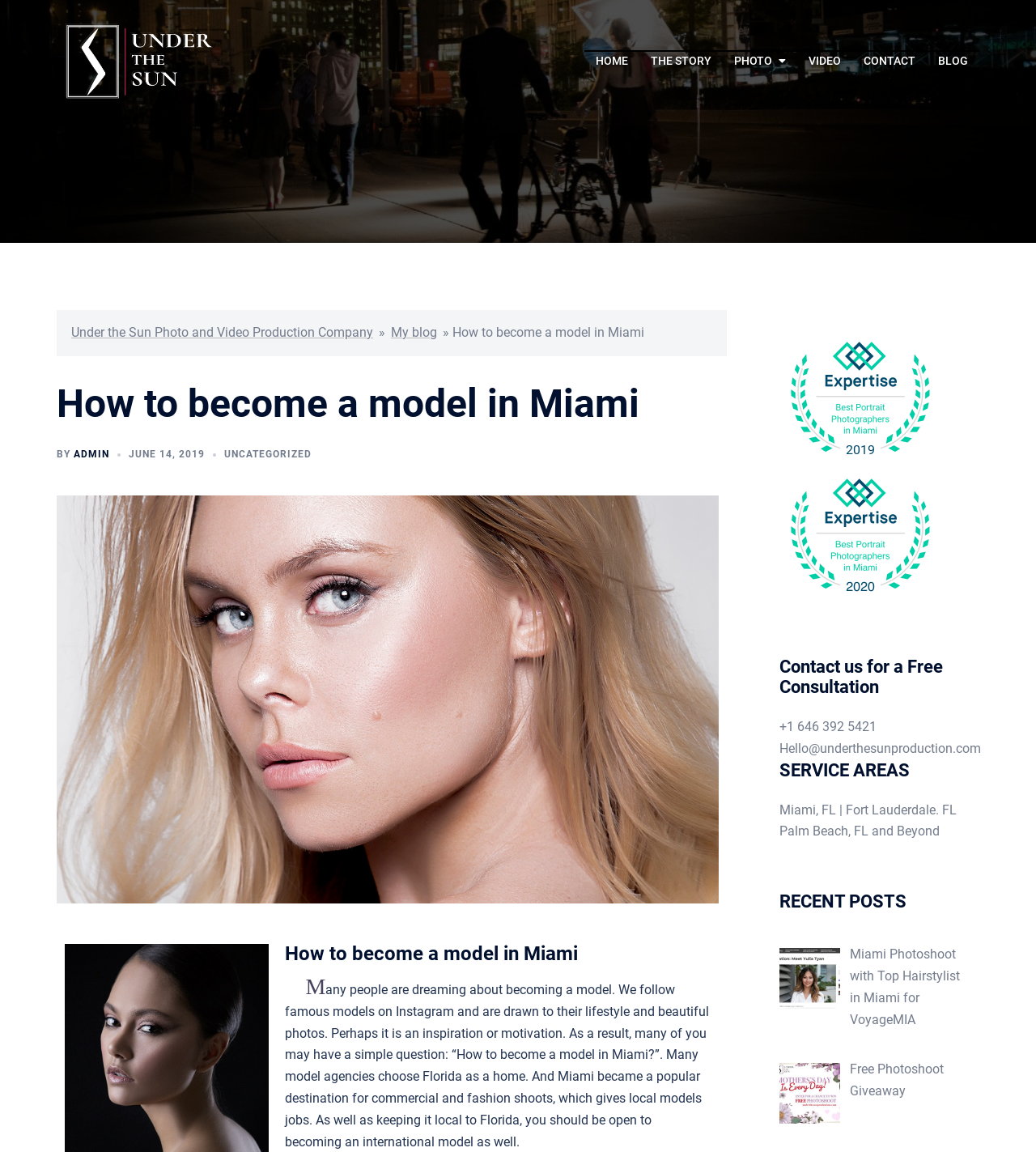What is the topic of the webpage?
Can you provide a detailed and comprehensive answer to the question?

Based on the webpage's content, including the heading 'How to become a model in Miami' and the text 'Many people are dreaming about becoming a model. We follow famous models on Instagram and are drawn to their lifestyle and beautiful photos.', it is clear that the topic of the webpage is about becoming a model in Miami.